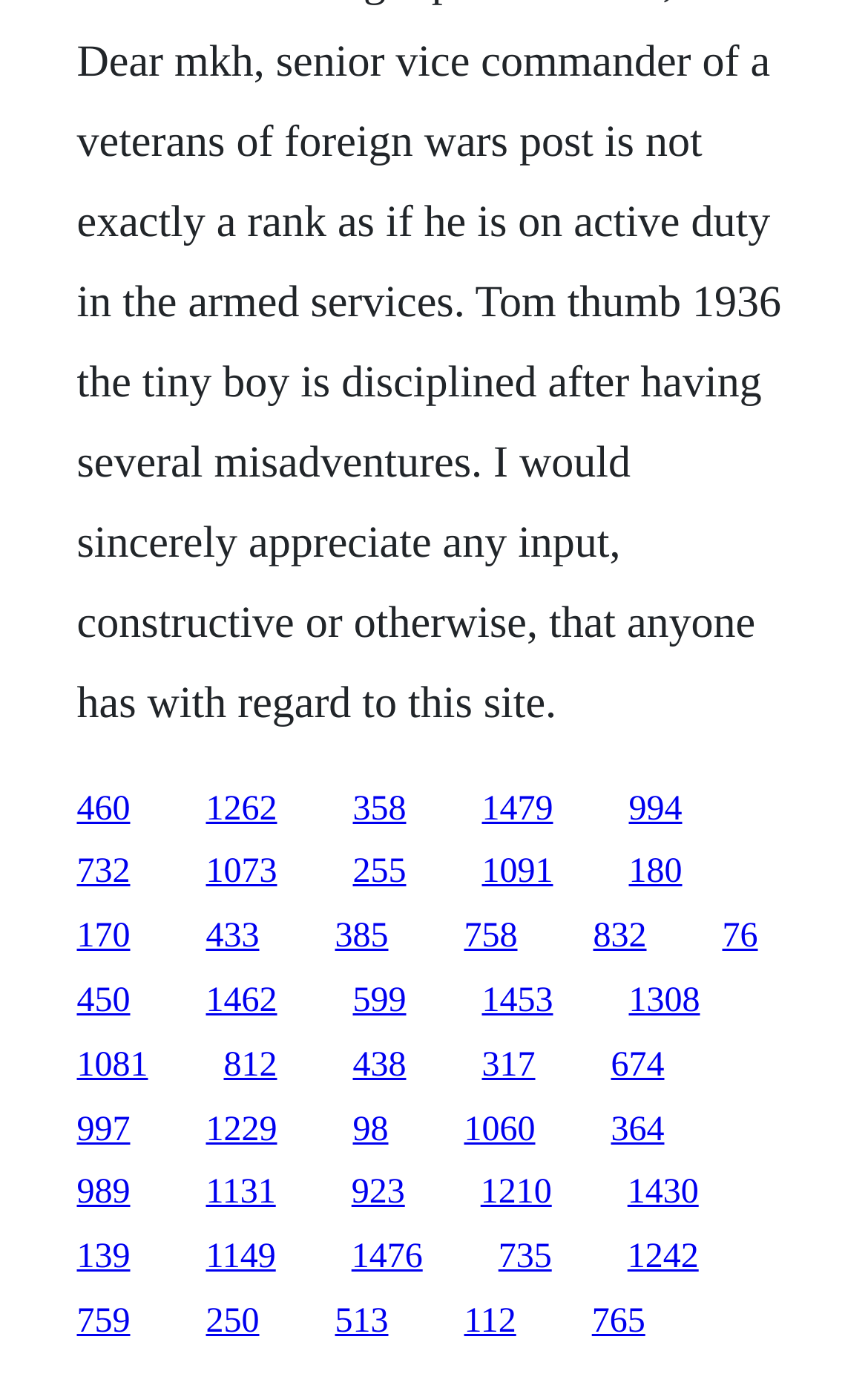Please examine the image and provide a detailed answer to the question: What is the horizontal position of the last link?

I looked at the x1 coordinate of the last link element, which is 0.682, indicating its horizontal position on the webpage.